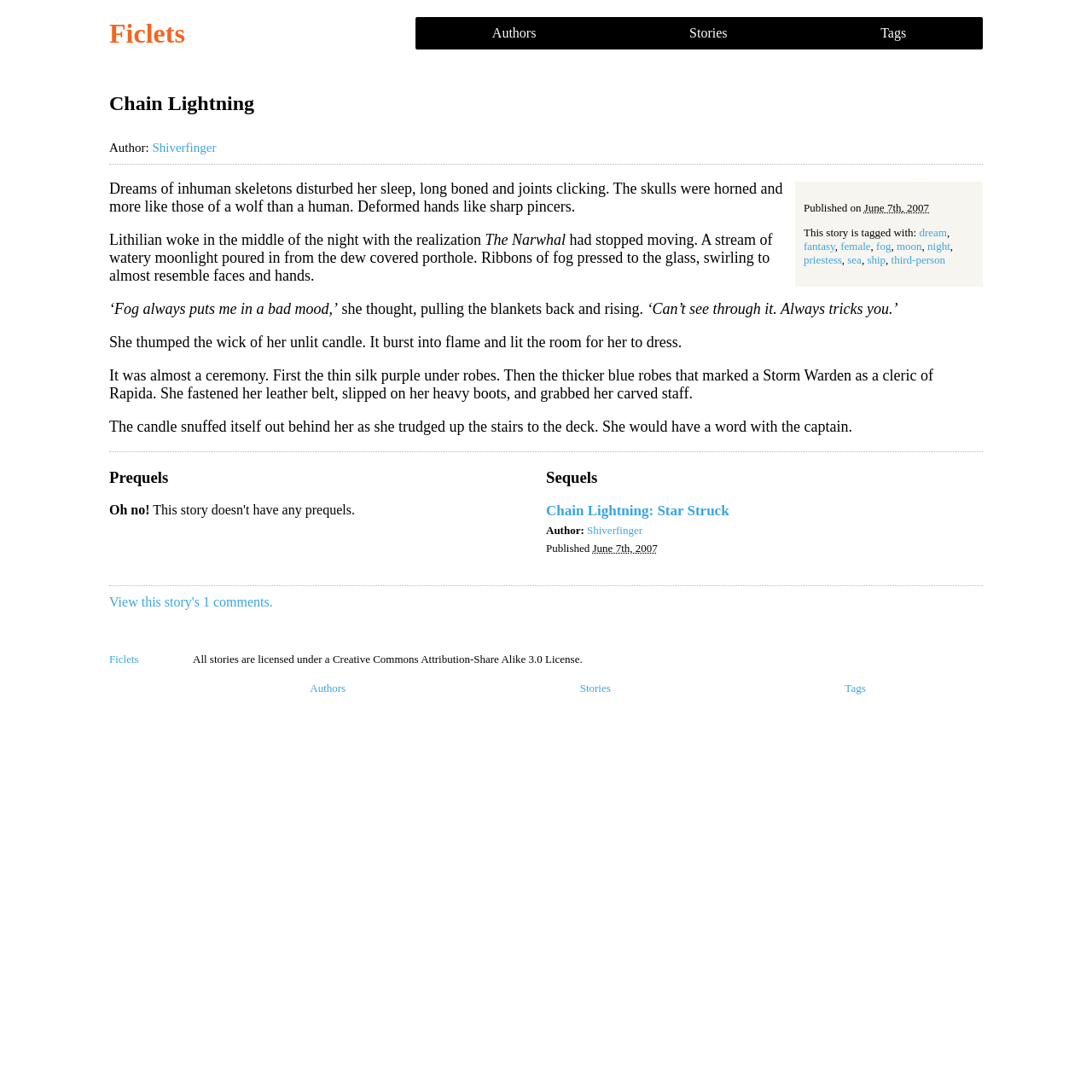Can you give a comprehensive explanation to the question given the content of the image?
What is the tag of the story?

One of the tags of the story can be found in the link element with the text 'dream' which is located in the list of tags.